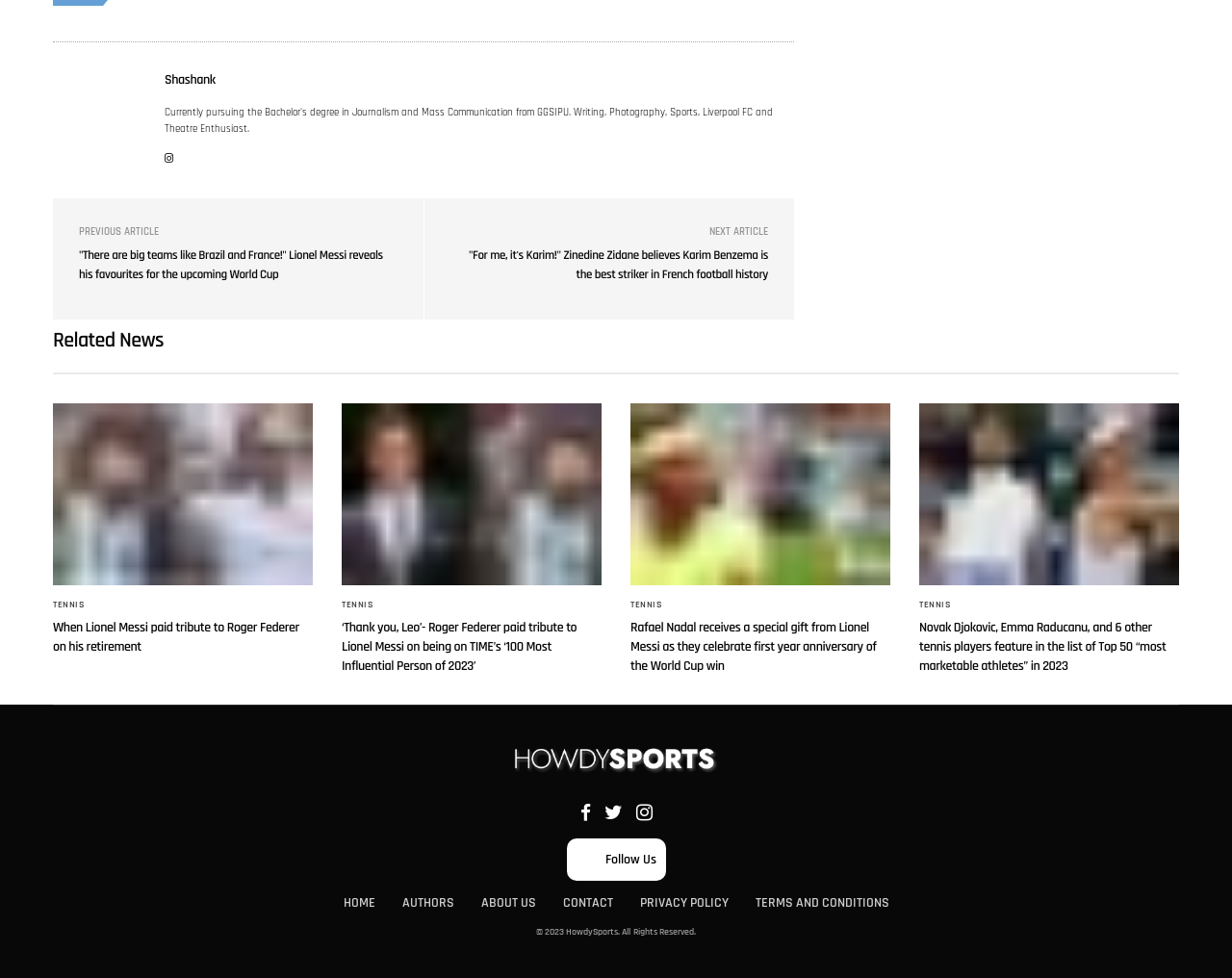How many related news articles are displayed on this webpage?
Using the image as a reference, answer with just one word or a short phrase.

4